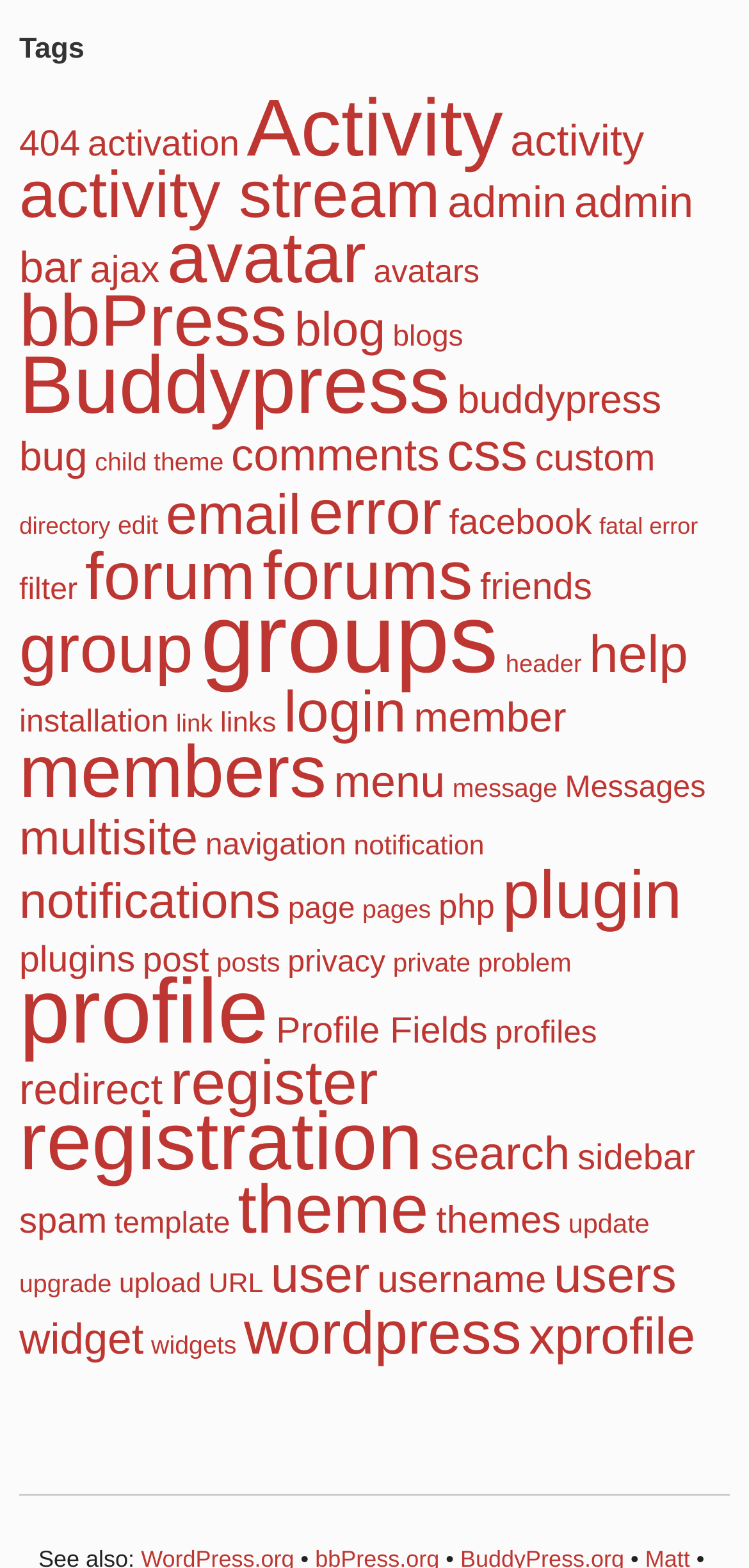Please find the bounding box coordinates of the element that you should click to achieve the following instruction: "click on '404'". The coordinates should be presented as four float numbers between 0 and 1: [left, top, right, bottom].

[0.026, 0.08, 0.107, 0.105]